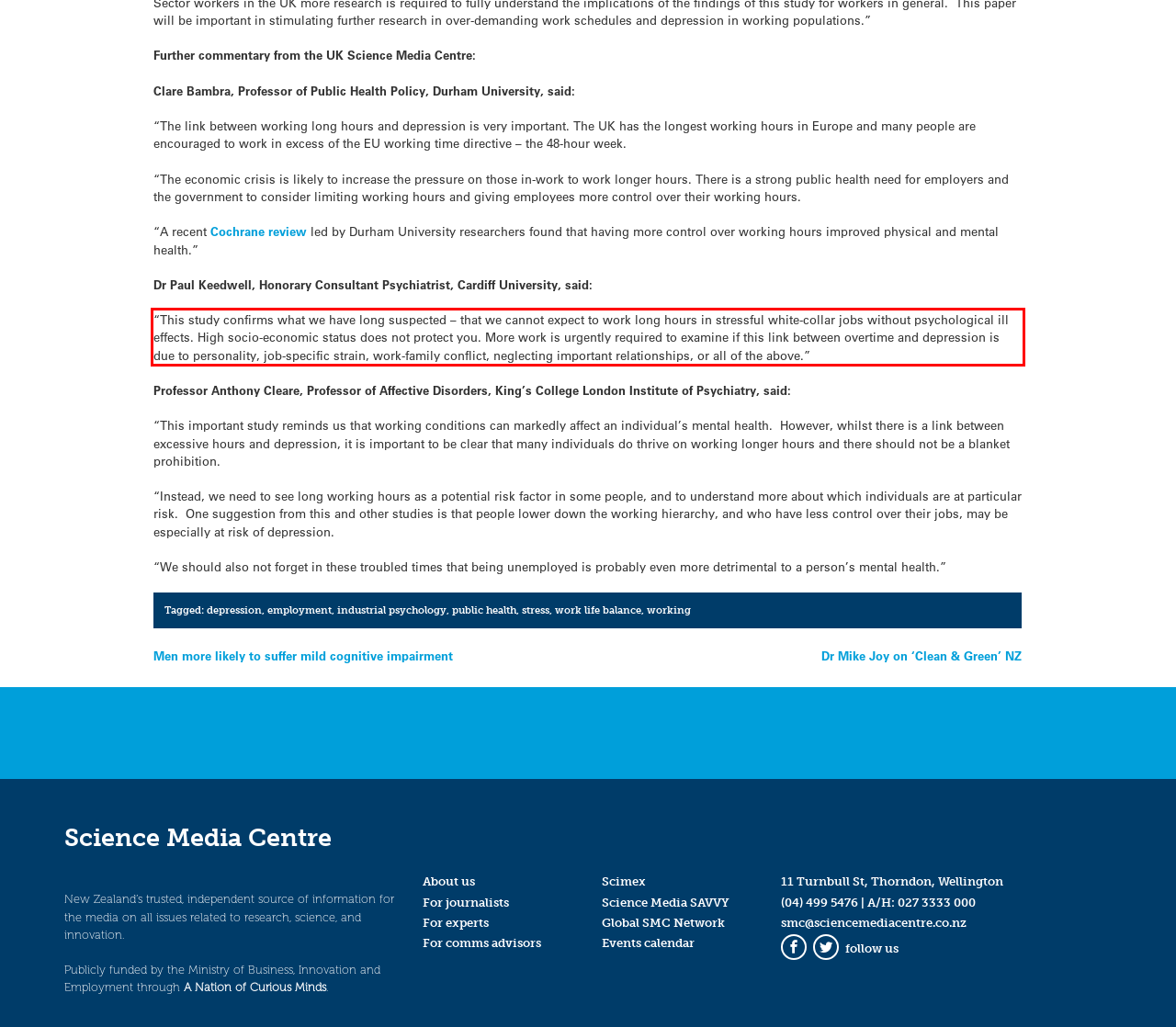Identify the text inside the red bounding box on the provided webpage screenshot by performing OCR.

“This study confirms what we have long suspected – that we cannot expect to work long hours in stressful white-collar jobs without psychological ill effects. High socio-economic status does not protect you. More work is urgently required to examine if this link between overtime and depression is due to personality, job-specific strain, work-family conflict, neglecting important relationships, or all of the above.”